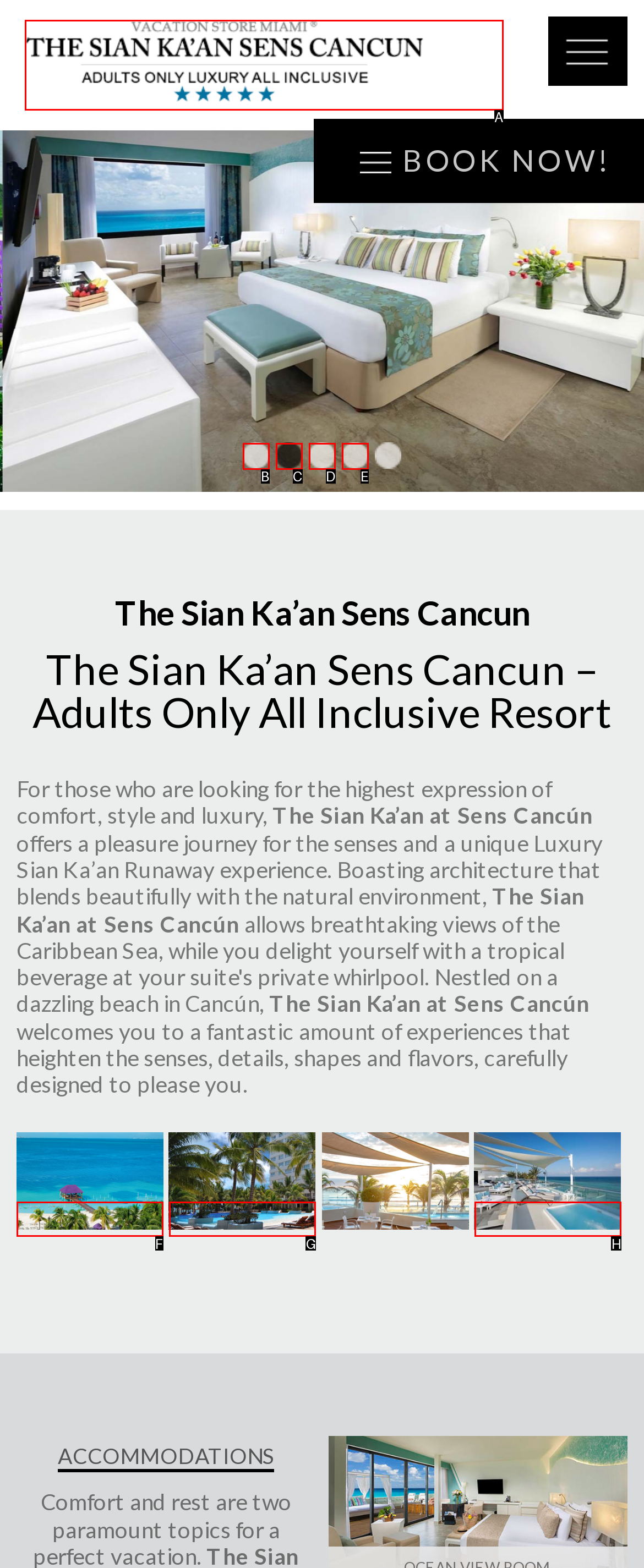Tell me which one HTML element best matches the description: 3 Answer with the option's letter from the given choices directly.

D